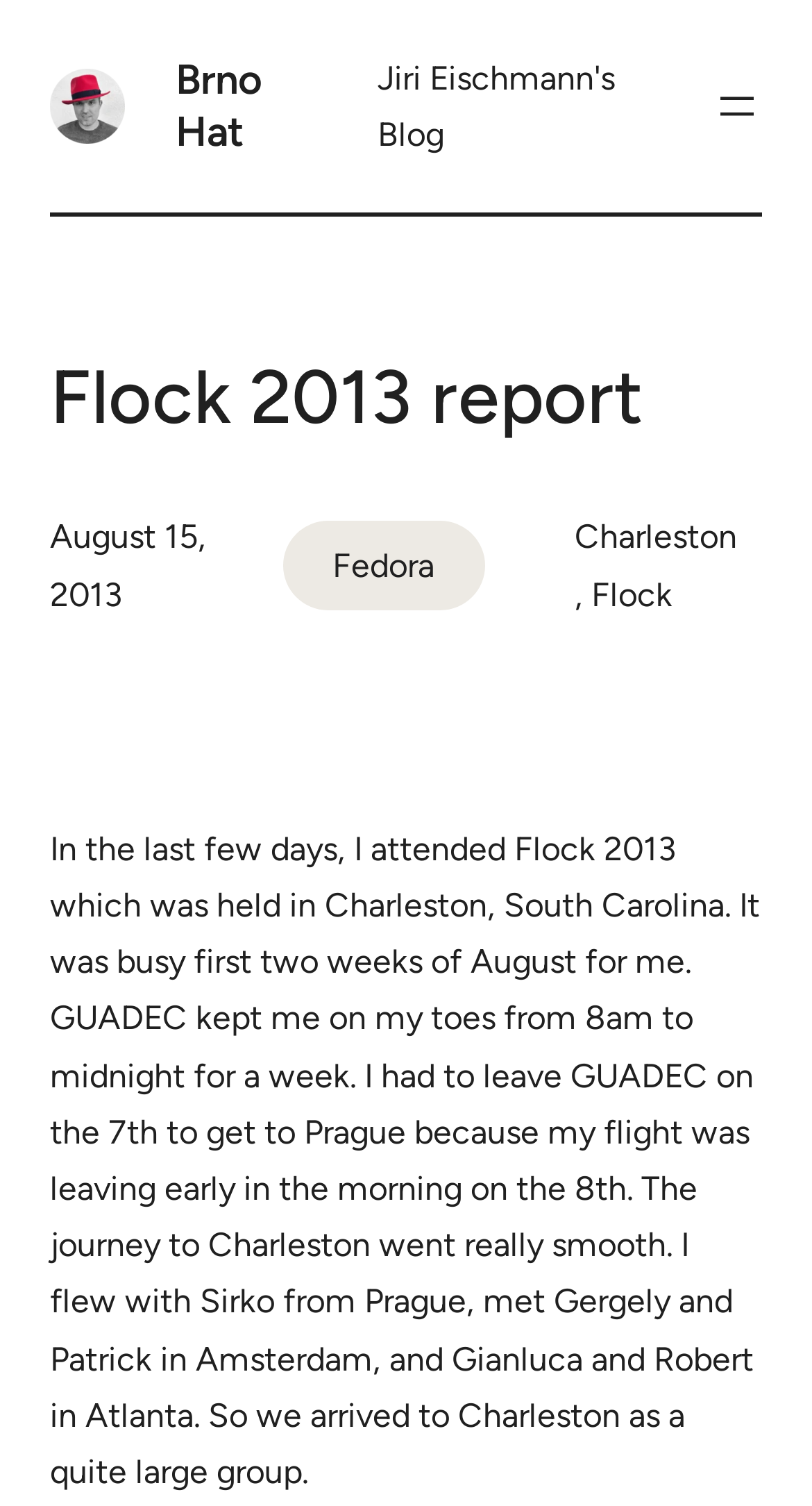What was the author's journey to Charleston like?
Based on the image, give a one-word or short phrase answer.

Smooth